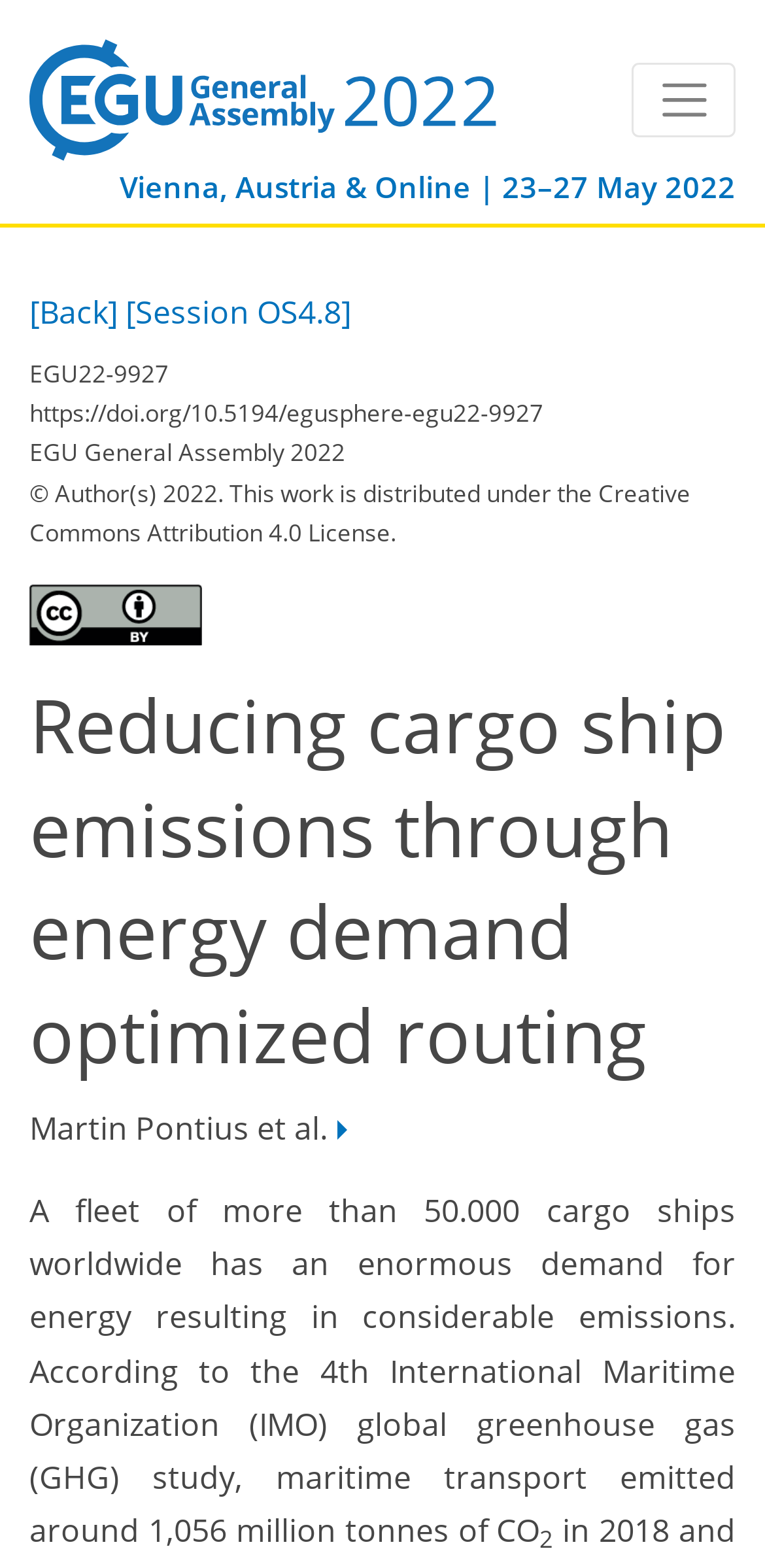Identify the bounding box coordinates of the HTML element based on this description: "aria-label="Open navigation menu"".

None